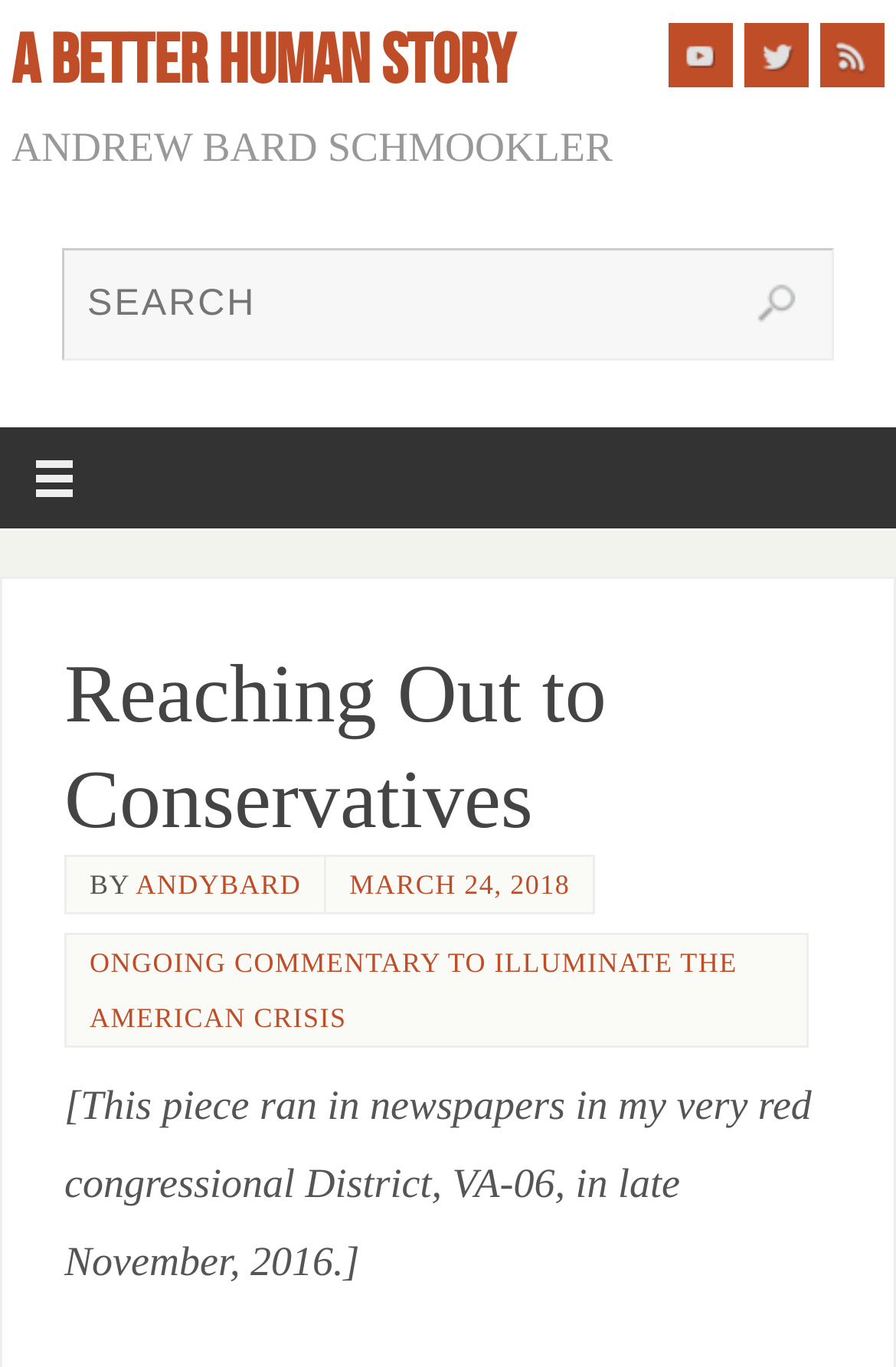Please specify the bounding box coordinates of the clickable region necessary for completing the following instruction: "Read the article". The coordinates must consist of four float numbers between 0 and 1, i.e., [left, top, right, bottom].

[0.072, 0.468, 0.928, 0.626]